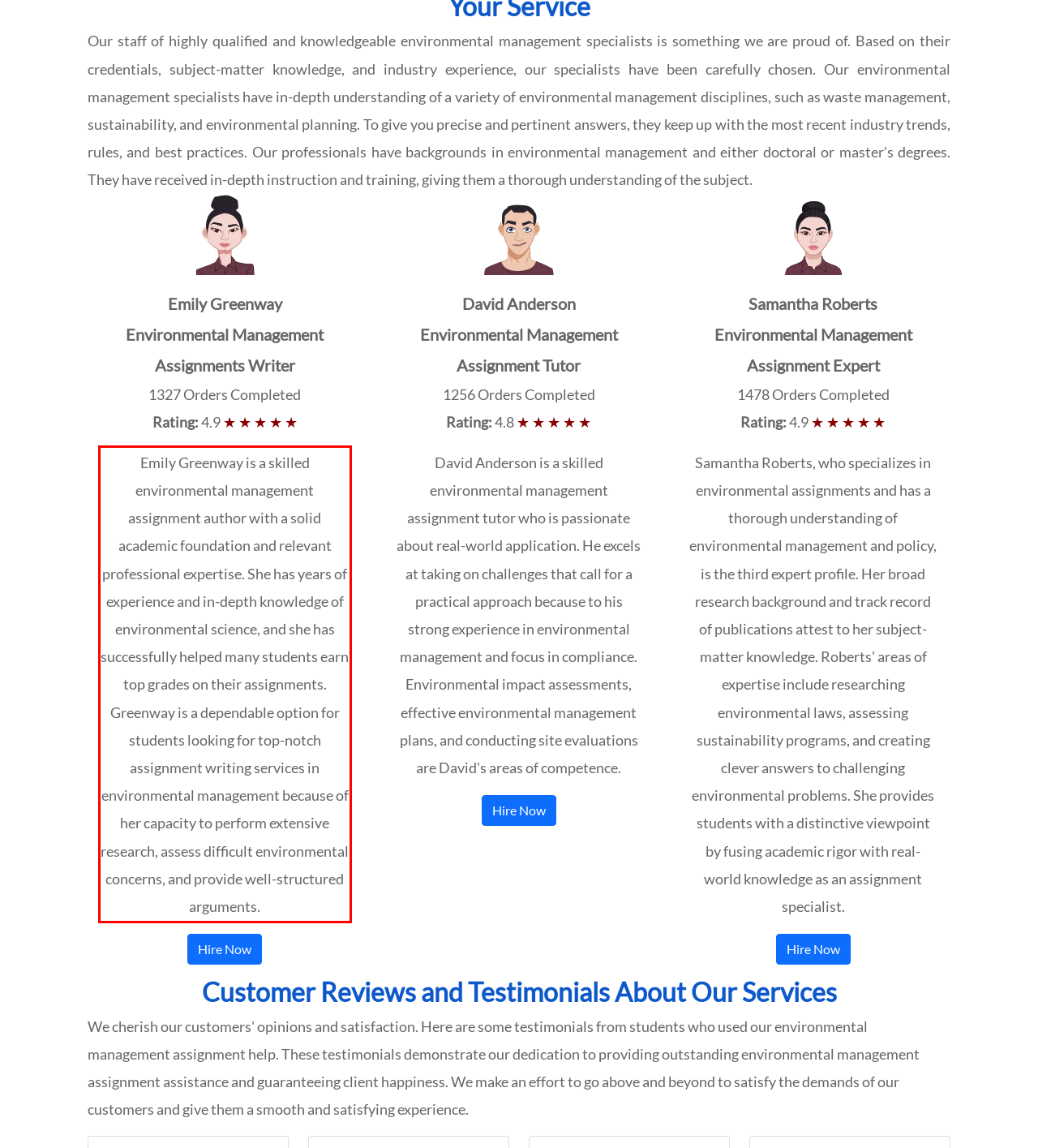Using the provided webpage screenshot, recognize the text content in the area marked by the red bounding box.

Emily Greenway is a skilled environmental management assignment author with a solid academic foundation and relevant professional expertise. She has years of experience and in-depth knowledge of environmental science, and she has successfully helped many students earn top grades on their assignments. Greenway is a dependable option for students looking for top-notch assignment writing services in environmental management because of her capacity to perform extensive research, assess difficult environmental concerns, and provide well-structured arguments.